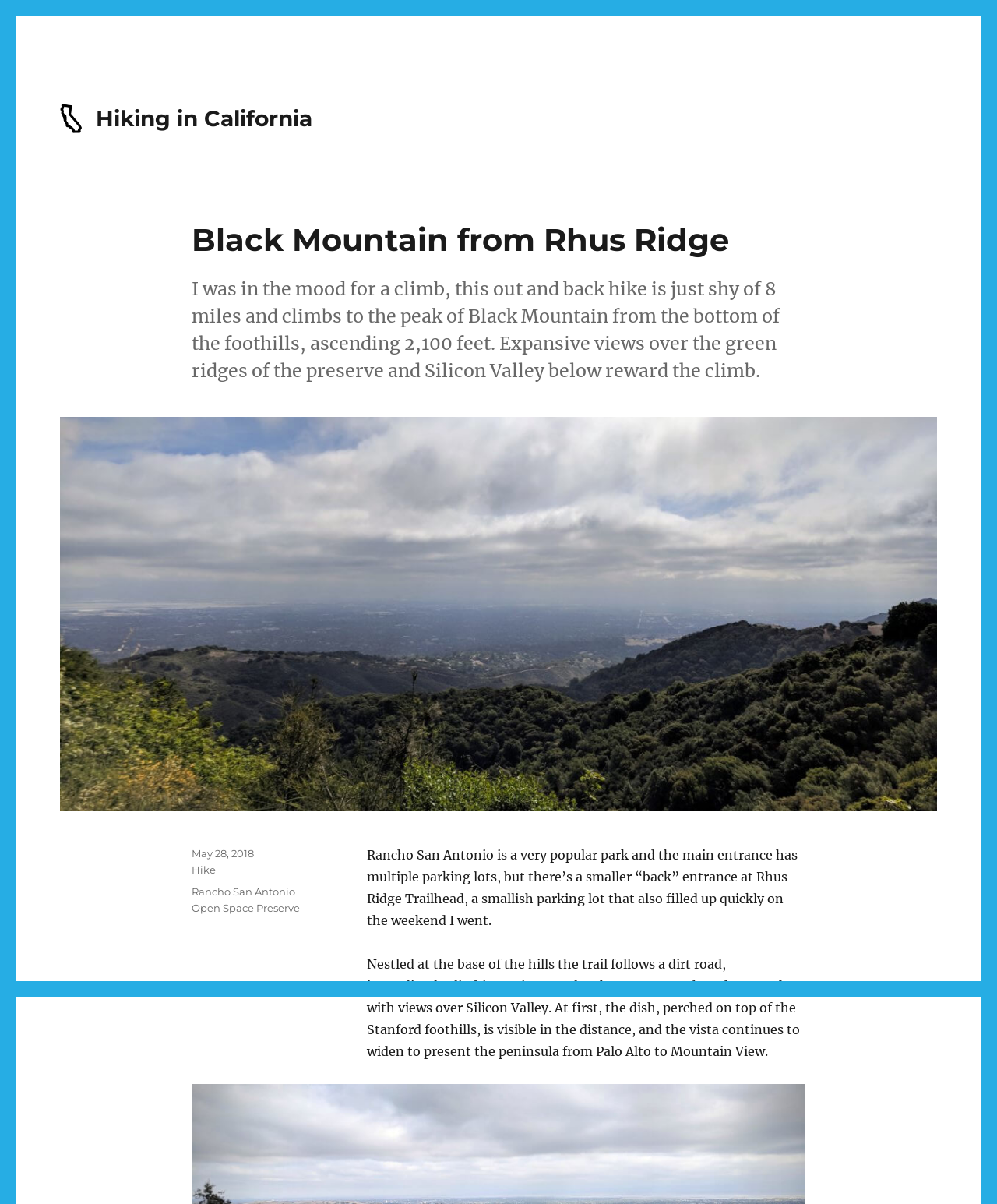What is visible in the distance from the trail?
Please use the image to provide a one-word or short phrase answer.

The dish on top of the Stanford foothills